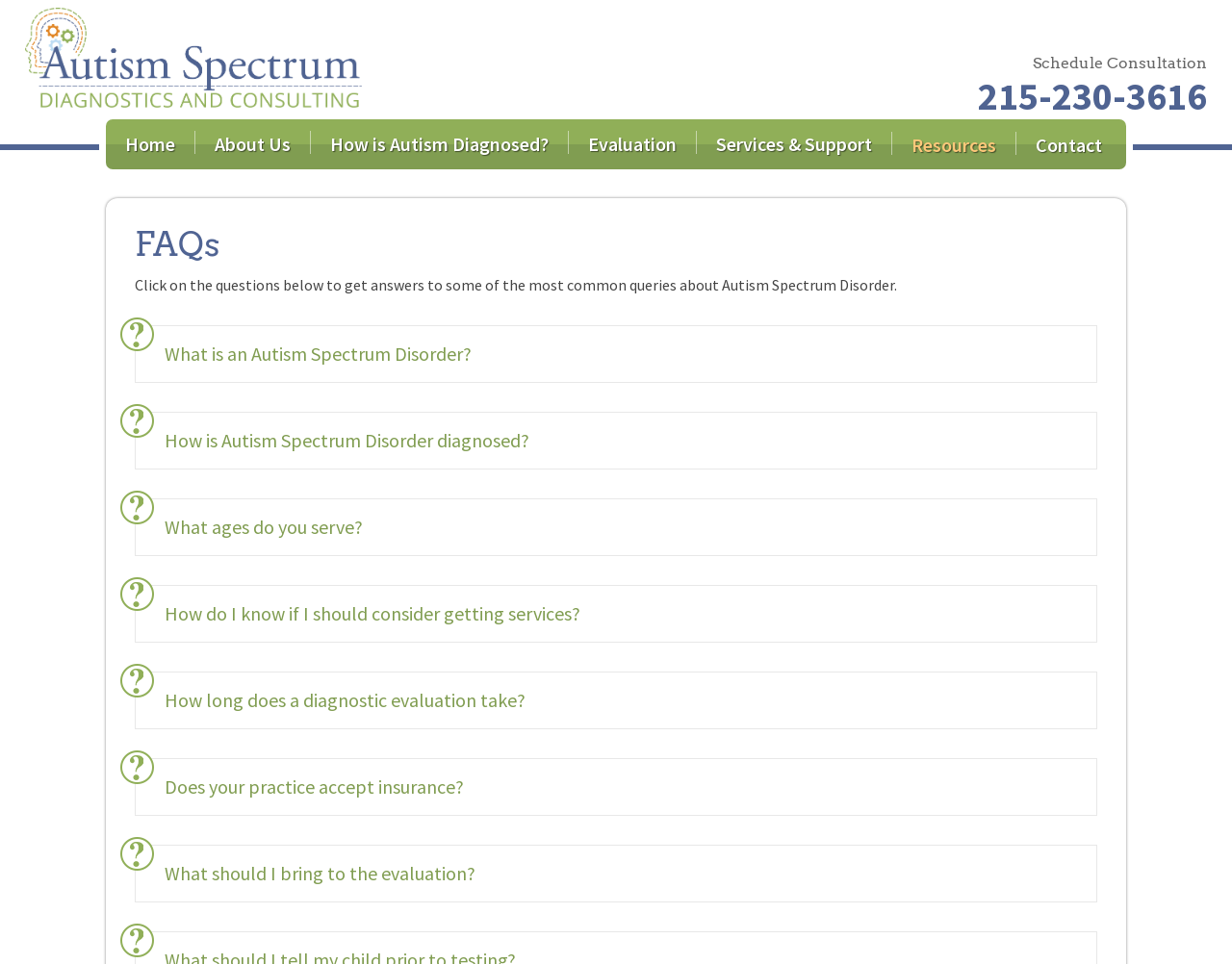Can you specify the bounding box coordinates for the region that should be clicked to fulfill this instruction: "Go to the 'Home' page".

[0.086, 0.124, 0.159, 0.176]